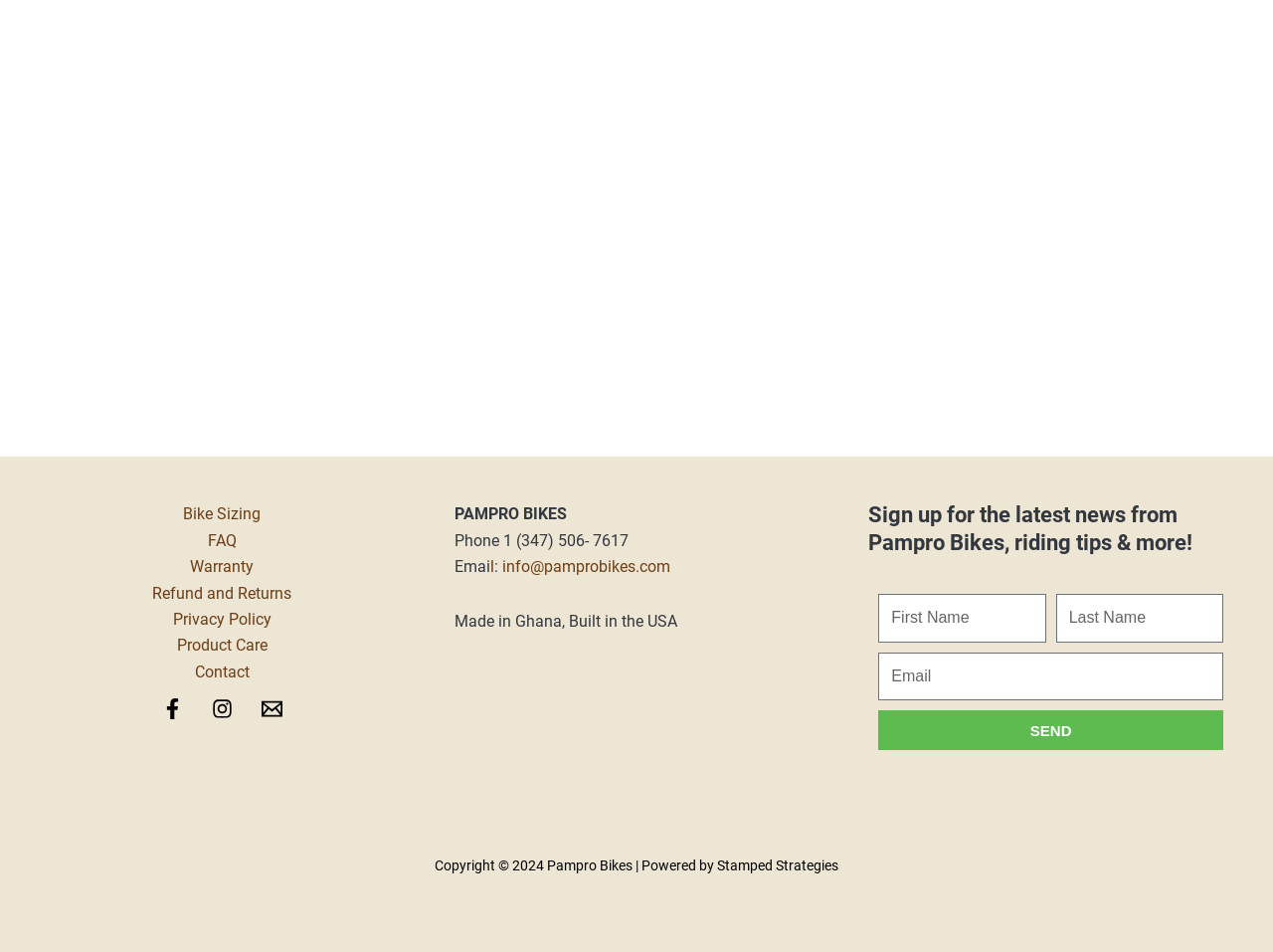Mark the bounding box of the element that matches the following description: "FAQ".

[0.163, 0.555, 0.186, 0.582]